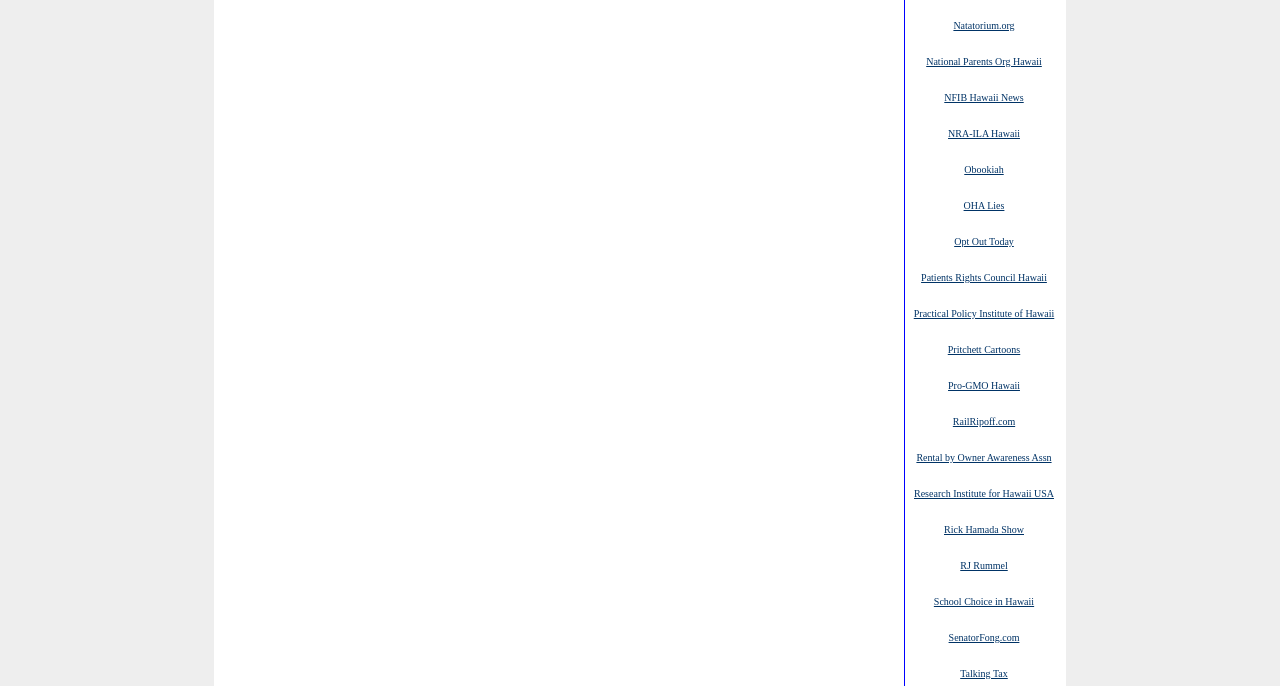Locate the bounding box coordinates of the clickable region to complete the following instruction: "visit Natatorium.org."

[0.745, 0.026, 0.793, 0.047]